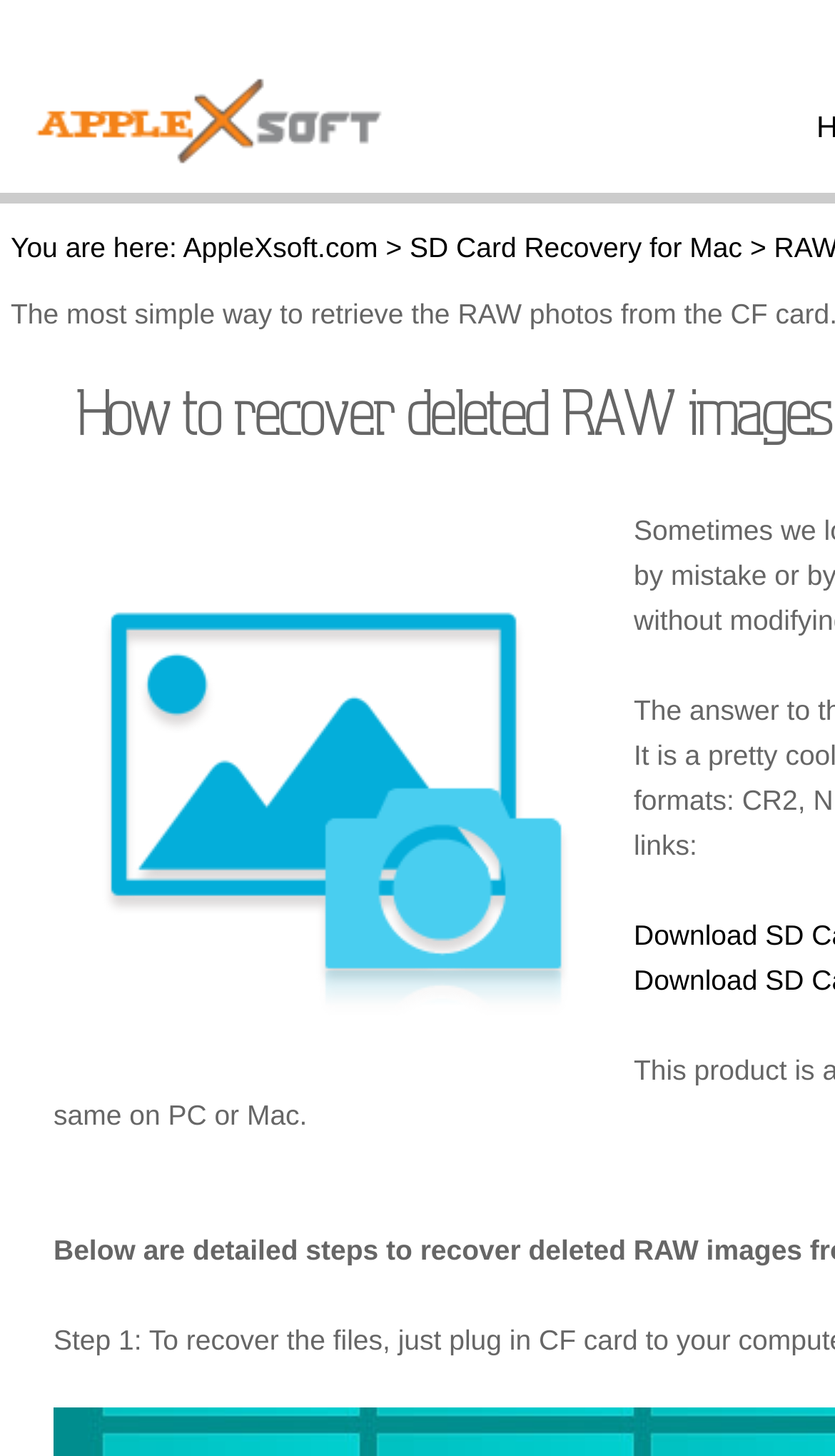What type of image is being recovered?
Using the image as a reference, give an elaborate response to the question.

The webpage's content and the image caption 'sony raw recovery' suggest that the type of image being recovered is a RAW image, which is a specific format of image file.